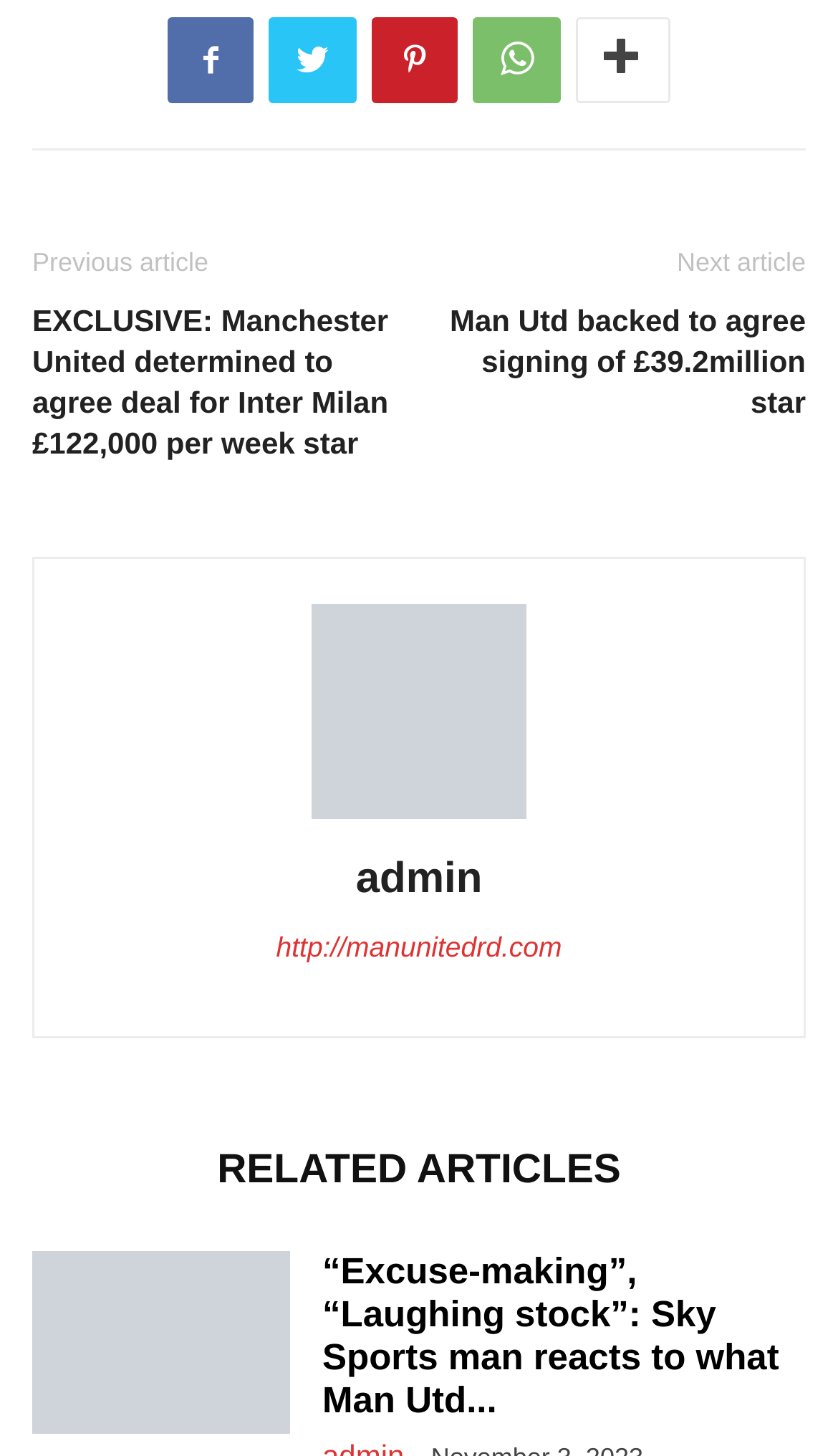Please determine the bounding box coordinates of the element to click in order to execute the following instruction: "Read the article about Manchester United". The coordinates should be four float numbers between 0 and 1, specified as [left, top, right, bottom].

[0.038, 0.207, 0.474, 0.319]